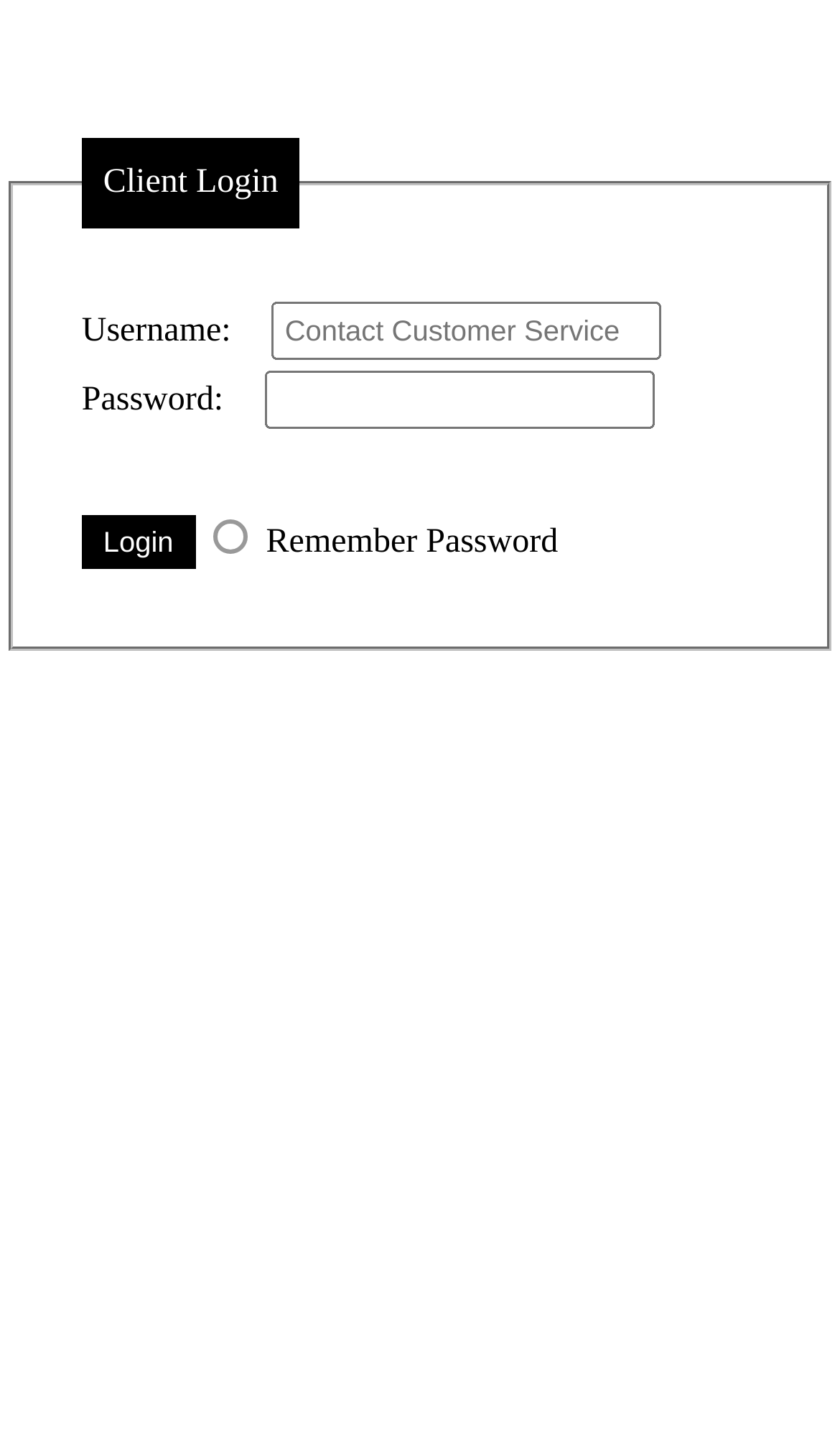Using the details from the image, please elaborate on the following question: Are the input fields required?

The 'required' property is set to 'False' for both the username and password input fields, indicating that they are not required to be filled in order to submit the form.